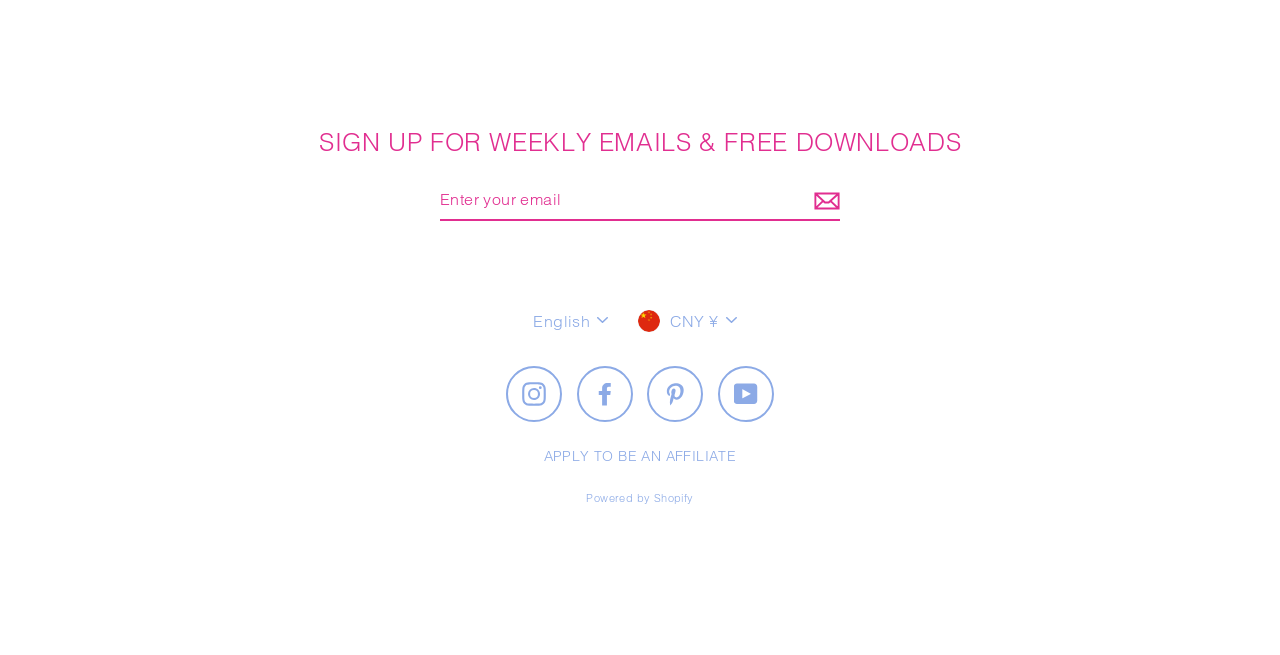What social media platforms are linked on this webpage?
Kindly offer a comprehensive and detailed response to the question.

The links to social media platforms are located in the middle of the webpage, and they are represented by icons and text labels, specifically 'Instagram', 'Facebook', 'Pinterest', and 'YouTube'.